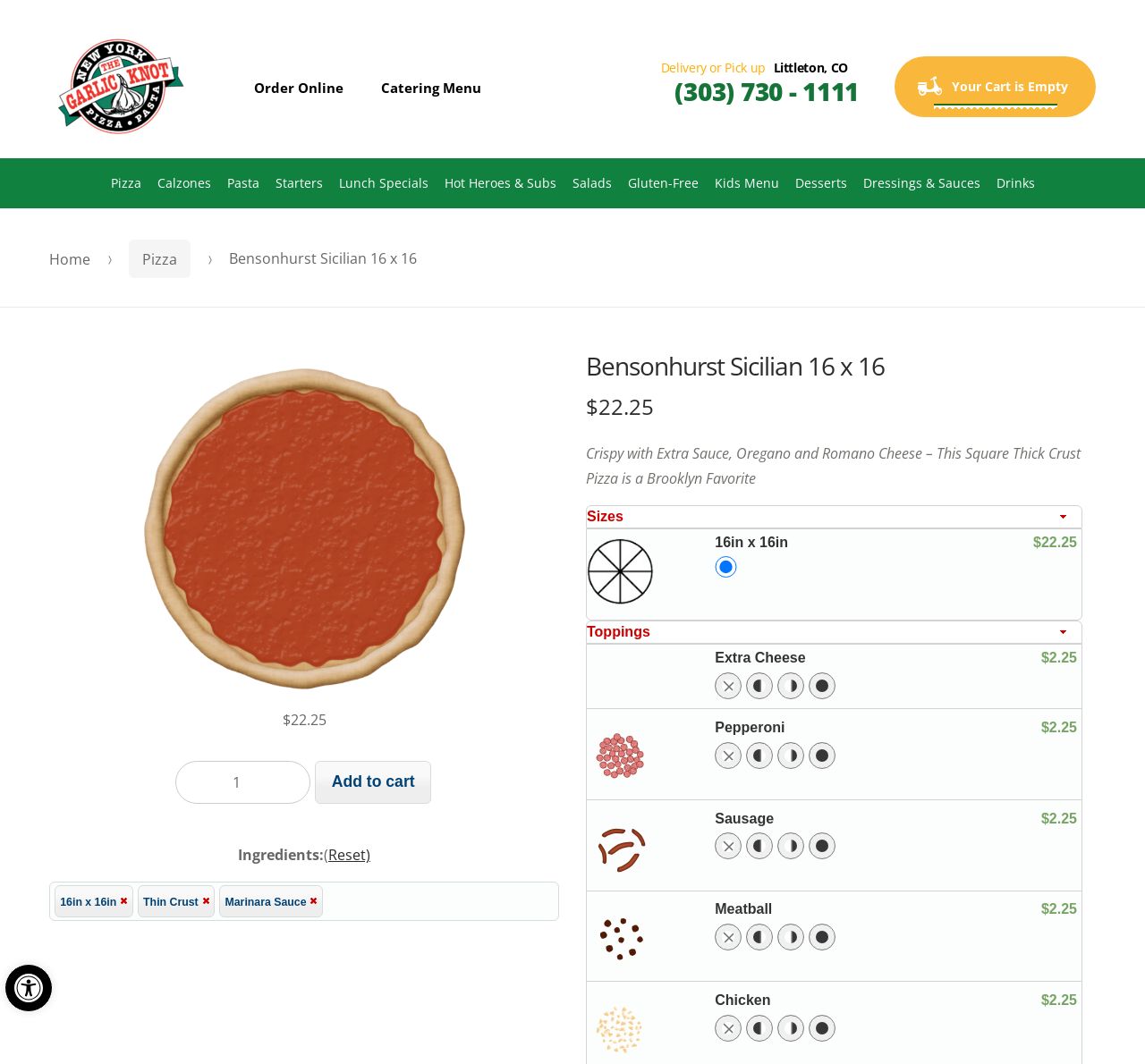Please identify the bounding box coordinates of the element's region that I should click in order to complete the following instruction: "Click the 'Order Online' link". The bounding box coordinates consist of four float numbers between 0 and 1, i.e., [left, top, right, bottom].

[0.207, 0.054, 0.315, 0.109]